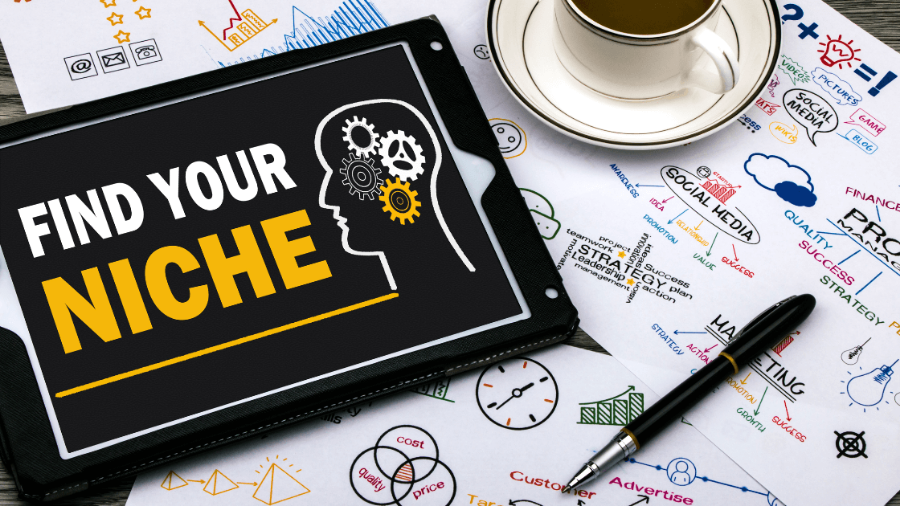Create a detailed narrative for the image.

In this vibrant image, a digital tablet prominently displays the bold message "FIND YOUR NICHE," emphasizing the importance of identifying a specific market segment or focus area for business success. The background features a well-organized workspace, including a stylish cup of coffee on a saucer, which adds a touch of warmth and creativity to the scene. Surrounding the tablet are several colorful mind maps and diagrams, detailing various concepts related to marketing, strategy, and social media, suggesting a brainstorming or planning session for entrepreneurs. This visual inspires individuals to tap into their potential and explore unique niches that align with their skills and passions, making it a fitting illustration for the article titled "5 Easy Ways To Discover Hot Niches."